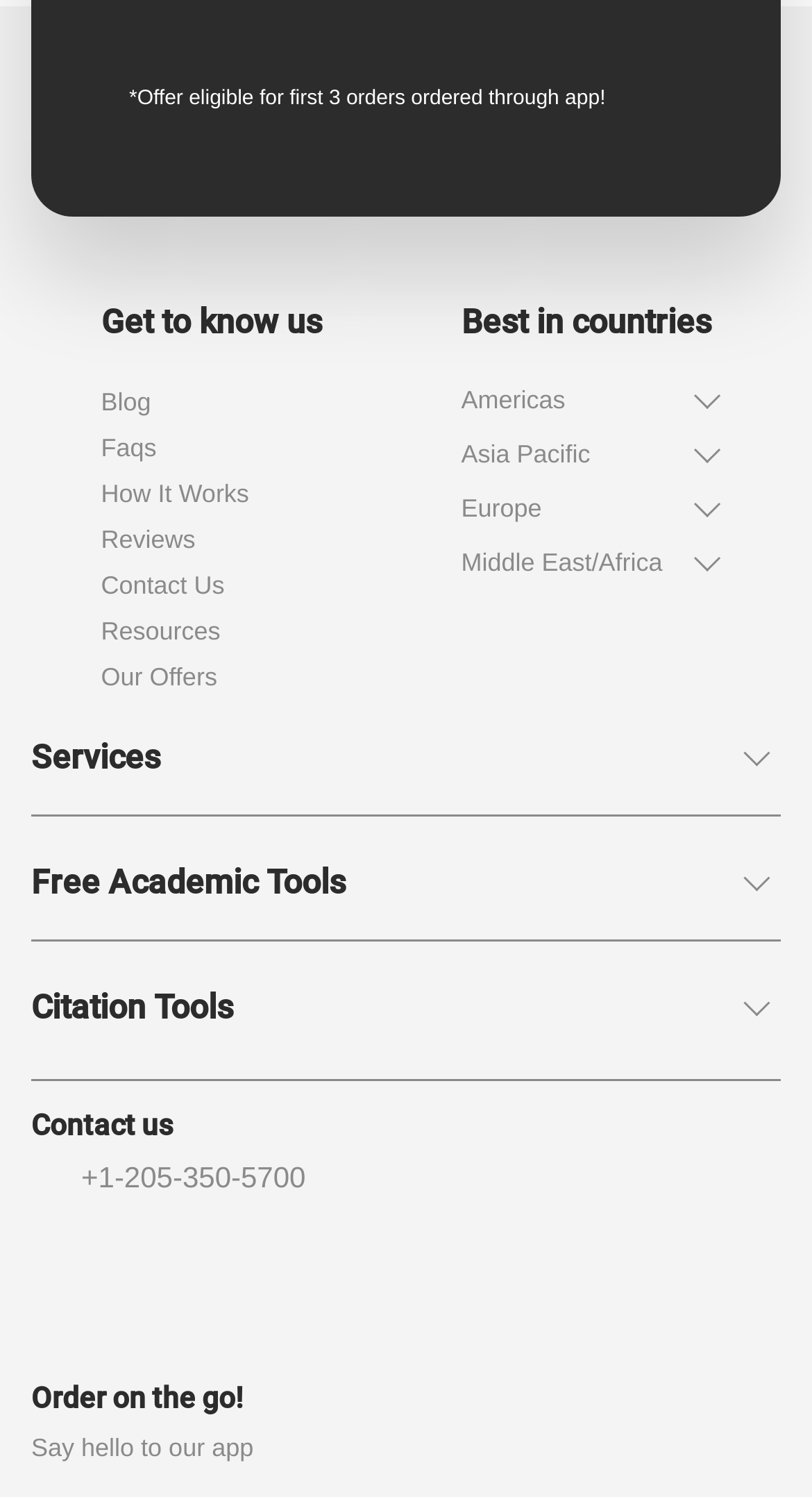What is the contact phone number?
Please provide a single word or phrase as your answer based on the screenshot.

+1-205-350-5700